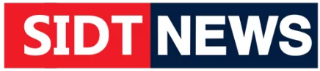What is the design style of the logo? From the image, respond with a single word or brief phrase.

Modern